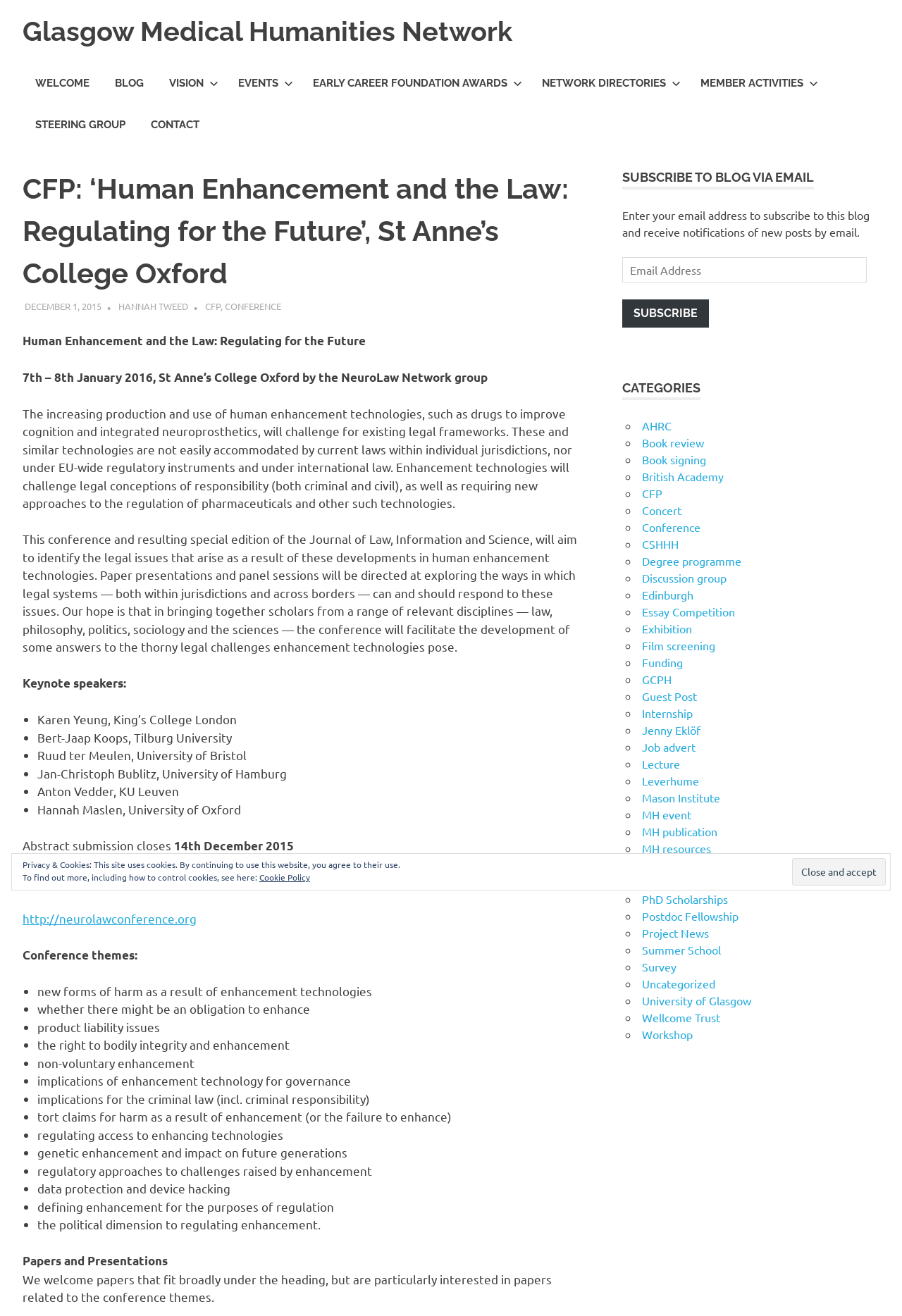What is the purpose of the conference?
Using the details shown in the screenshot, provide a comprehensive answer to the question.

The purpose of the conference can be inferred from the text 'This conference and resulting special edition of the Journal of Law, Information and Science, will aim to identify the legal issues that arise as a result of these developments in human enhancement technologies'.